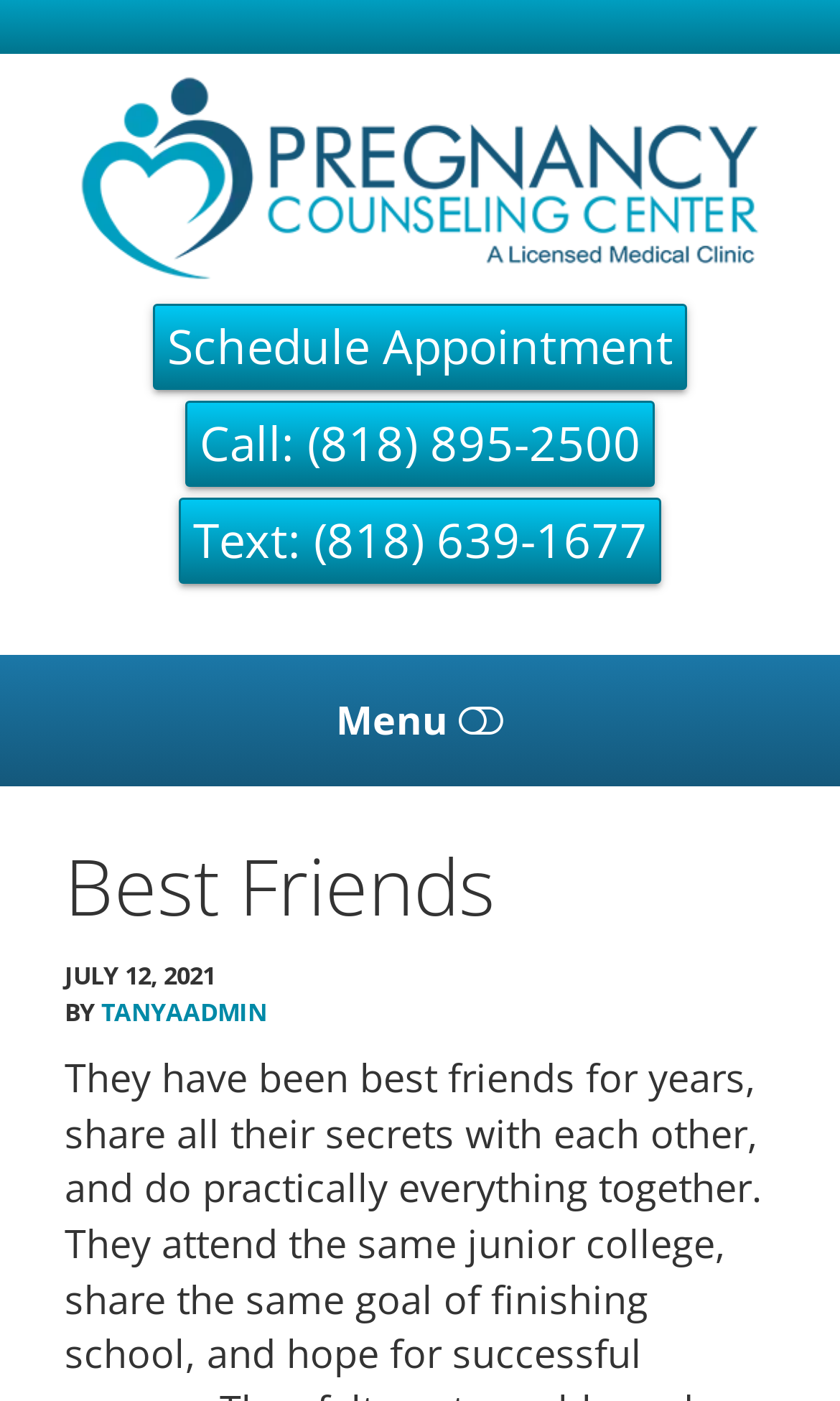Refer to the image and answer the question with as much detail as possible: What is the phone number to call for an appointment?

I found the phone number by looking at the links on the webpage, specifically the one that says 'Call: (818) 895-2500'.